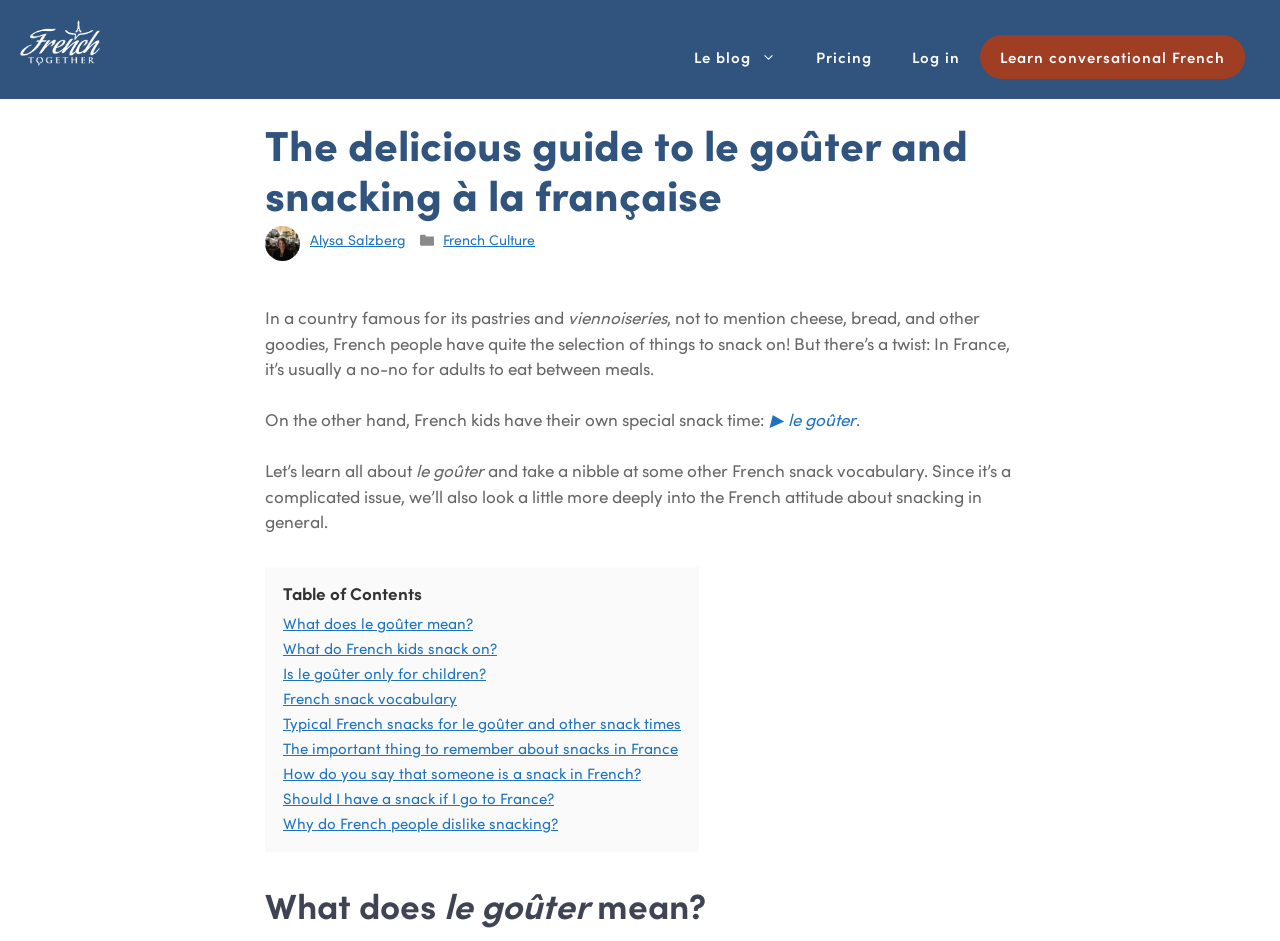Please identify the bounding box coordinates for the region that you need to click to follow this instruction: "Search for topics".

None